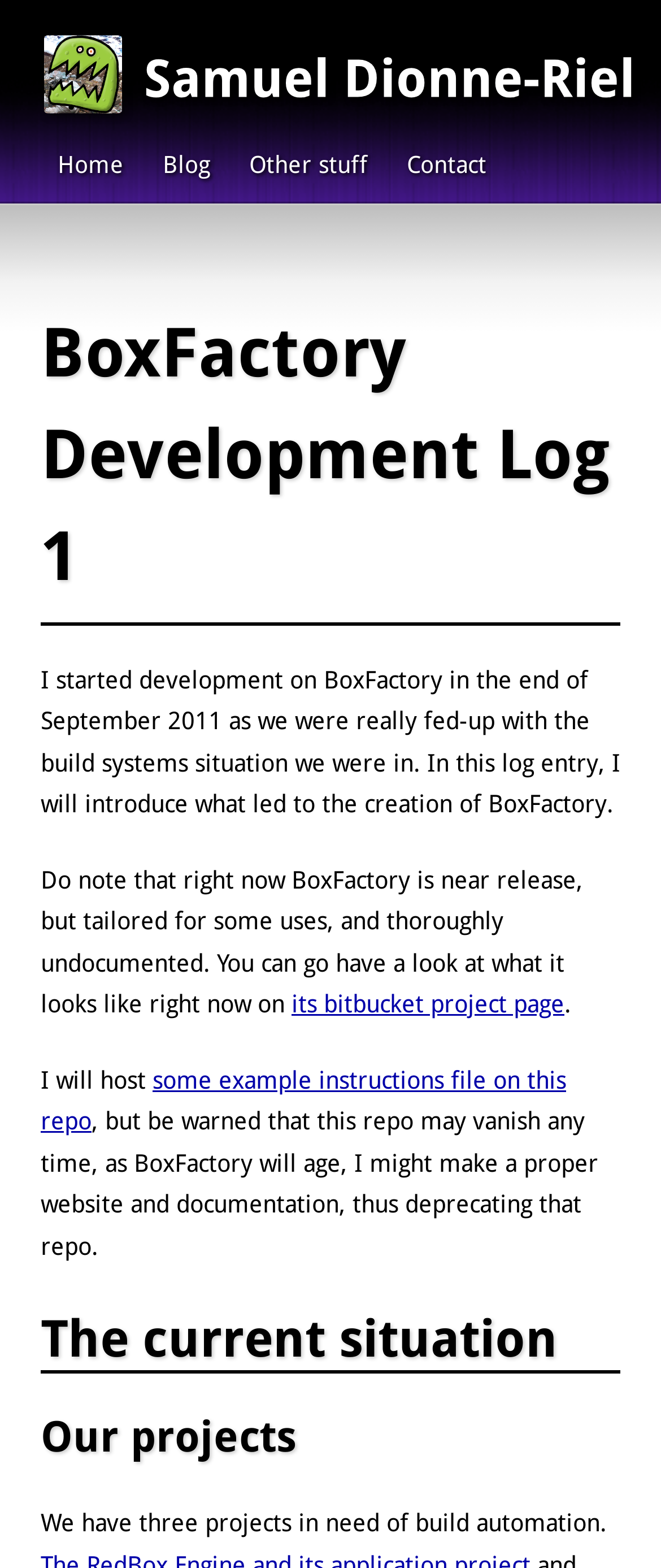Where can the current version of BoxFactory be found?
Based on the image, give a one-word or short phrase answer.

Bitbucket project page